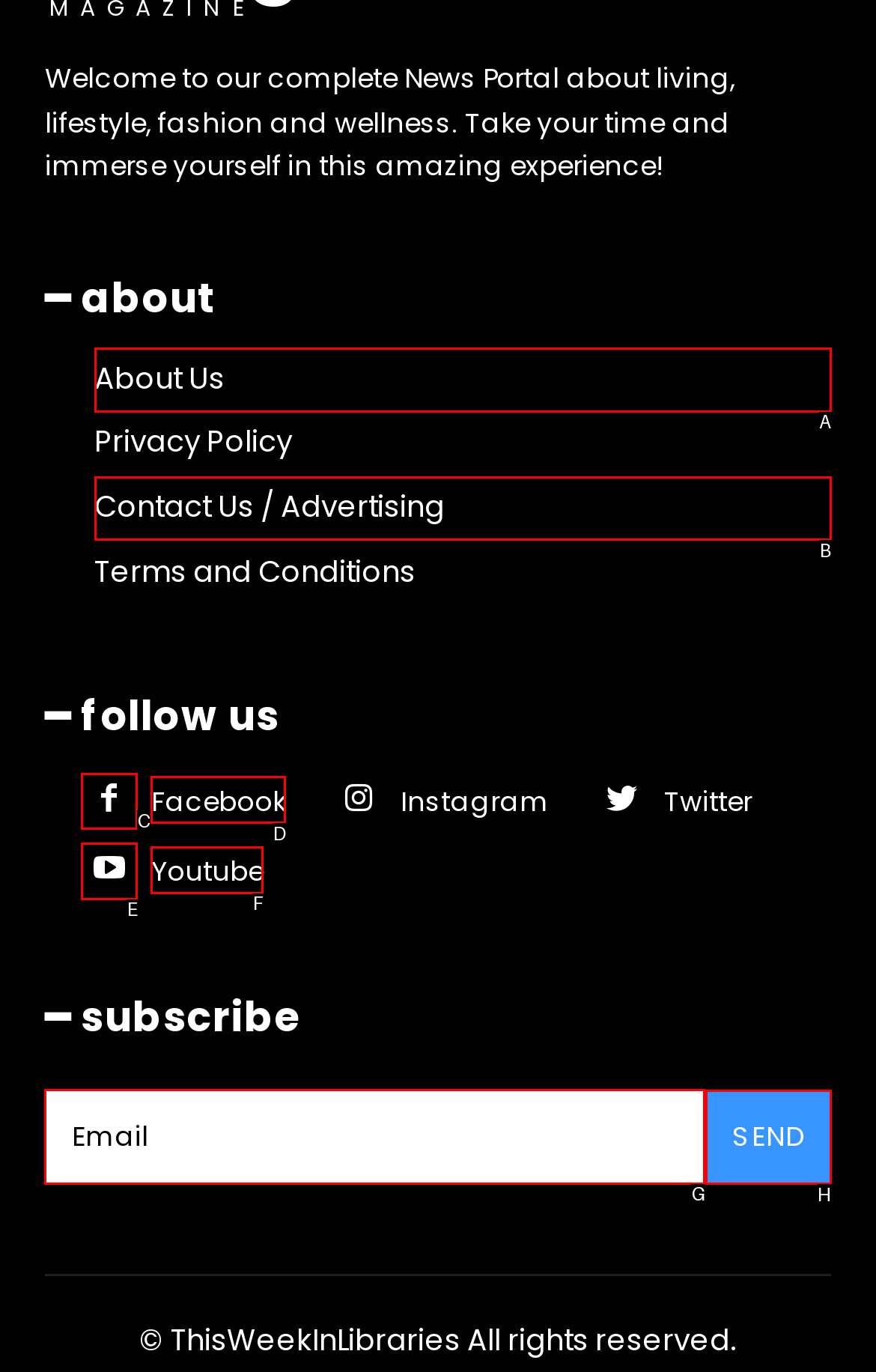For the task "Subscribe with email", which option's letter should you click? Answer with the letter only.

G